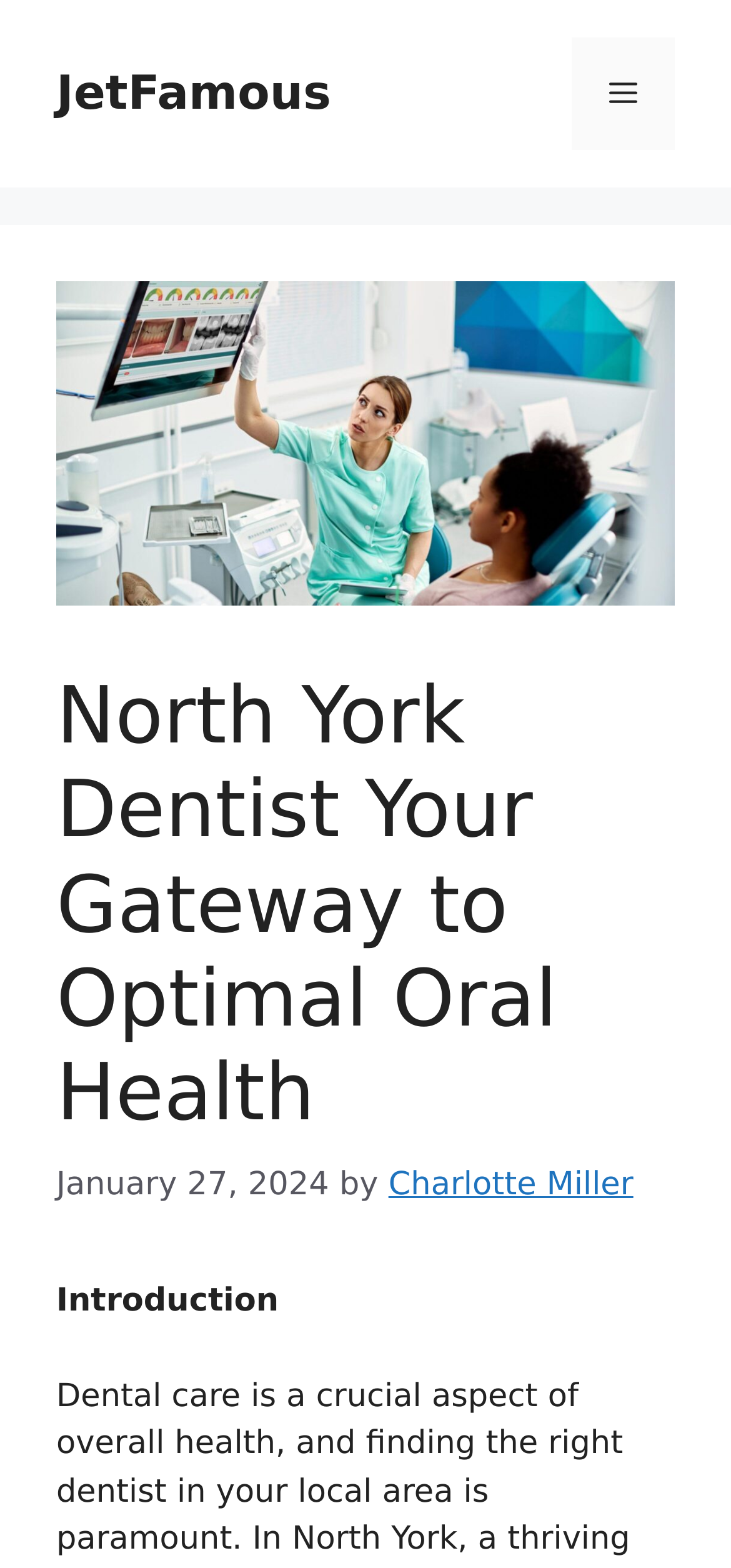What is the current date?
Using the visual information, respond with a single word or phrase.

January 27, 2024